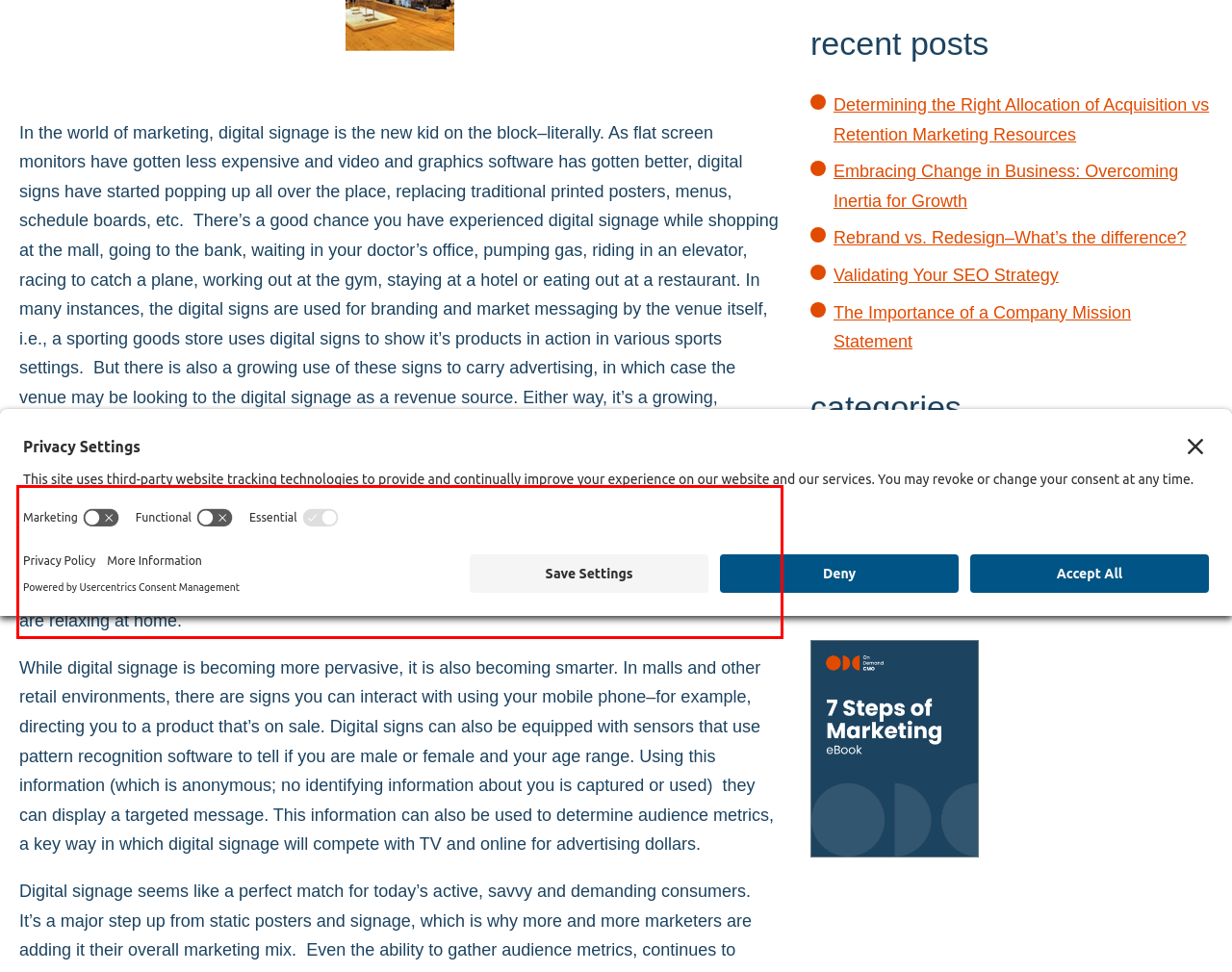Given a screenshot of a webpage, locate the red bounding box and extract the text it encloses.

The main advantage of digital signage is its ability to reach a captive audience with a targeted message at a time when the person is out and about and ready to buy. If you are taking your new puppy to the vet and see an ad for a new kind of dog food, the chances are greater that you will remember it and/or buy it on the way home than if you seethe ad in a magazine or on TV while you are relaxing at home.